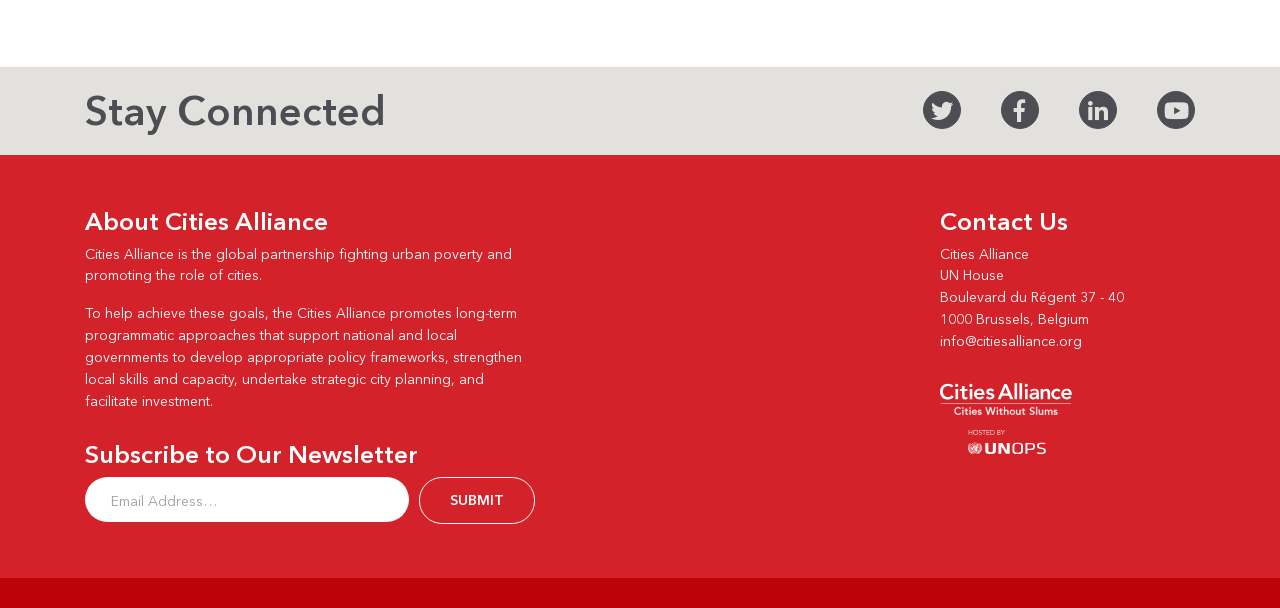Please identify the coordinates of the bounding box that should be clicked to fulfill this instruction: "Follow Cities Alliance on Twitter".

[0.721, 0.38, 0.751, 0.442]